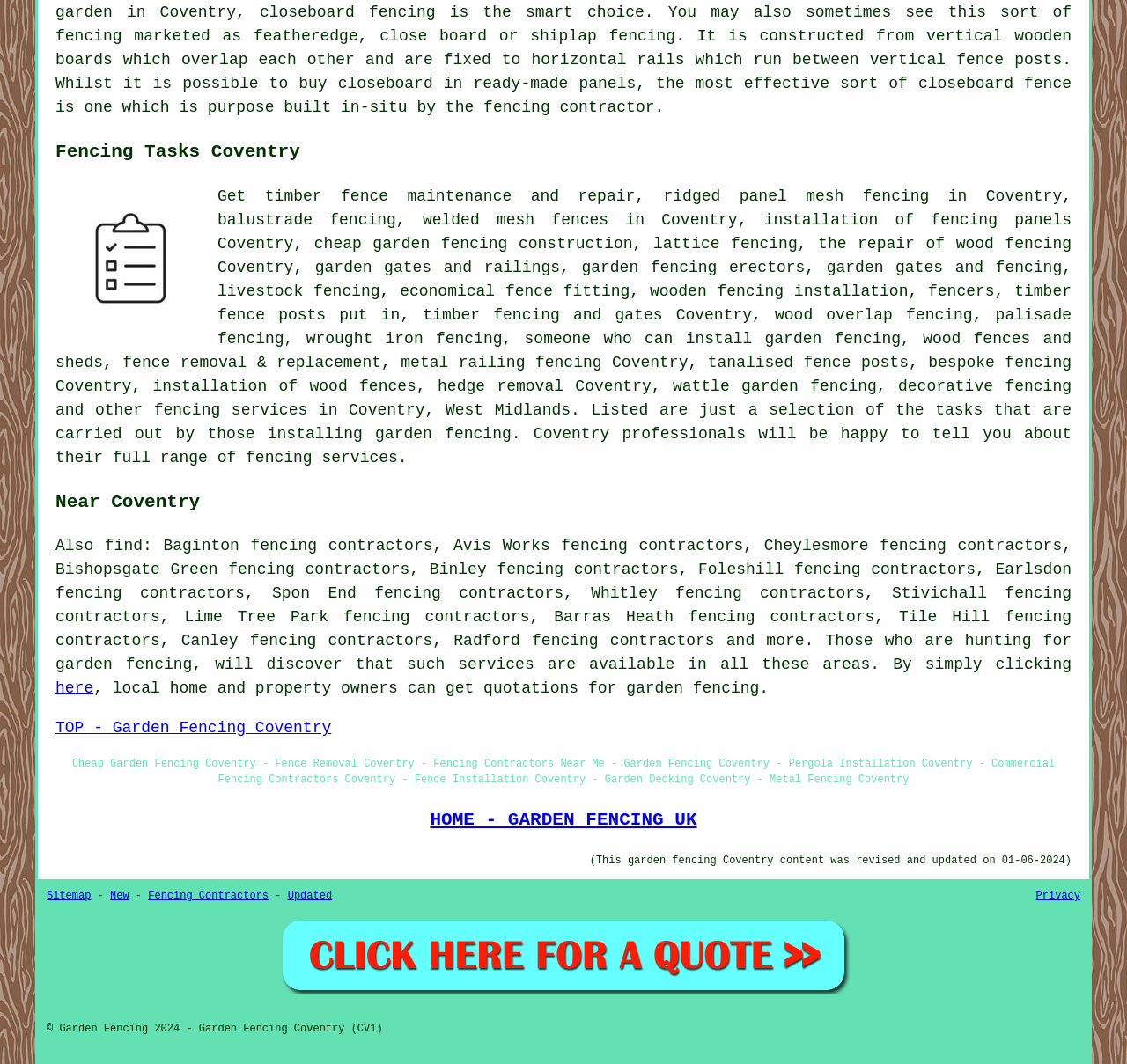Calculate the bounding box coordinates for the UI element based on the following description: "Sign-up for Free Weekly E-Newsletter". Ensure the coordinates are four float numbers between 0 and 1, i.e., [left, top, right, bottom].

None